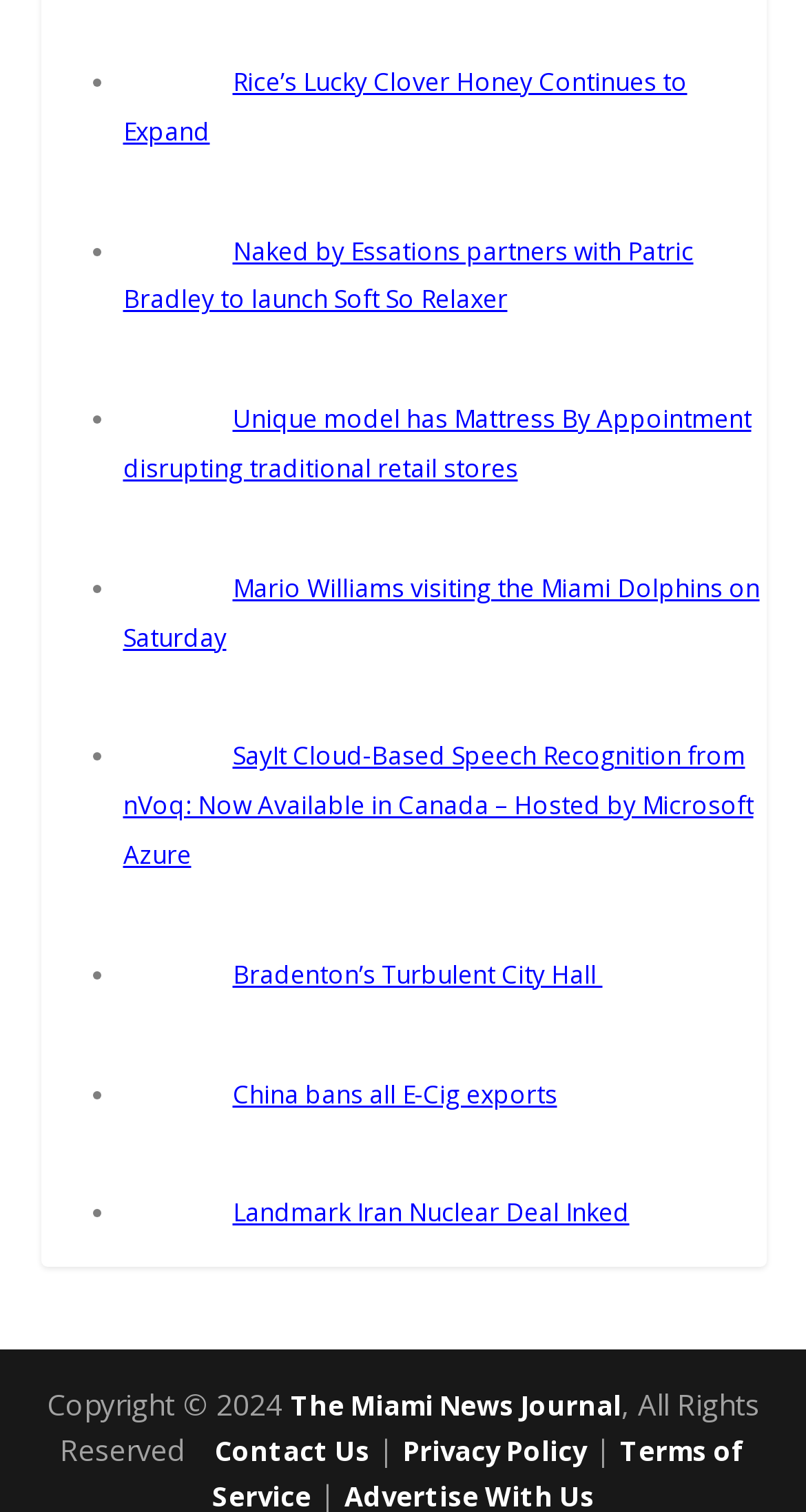Ascertain the bounding box coordinates for the UI element detailed here: "The Miami News Journal". The coordinates should be provided as [left, top, right, bottom] with each value being a float between 0 and 1.

[0.36, 0.917, 0.771, 0.942]